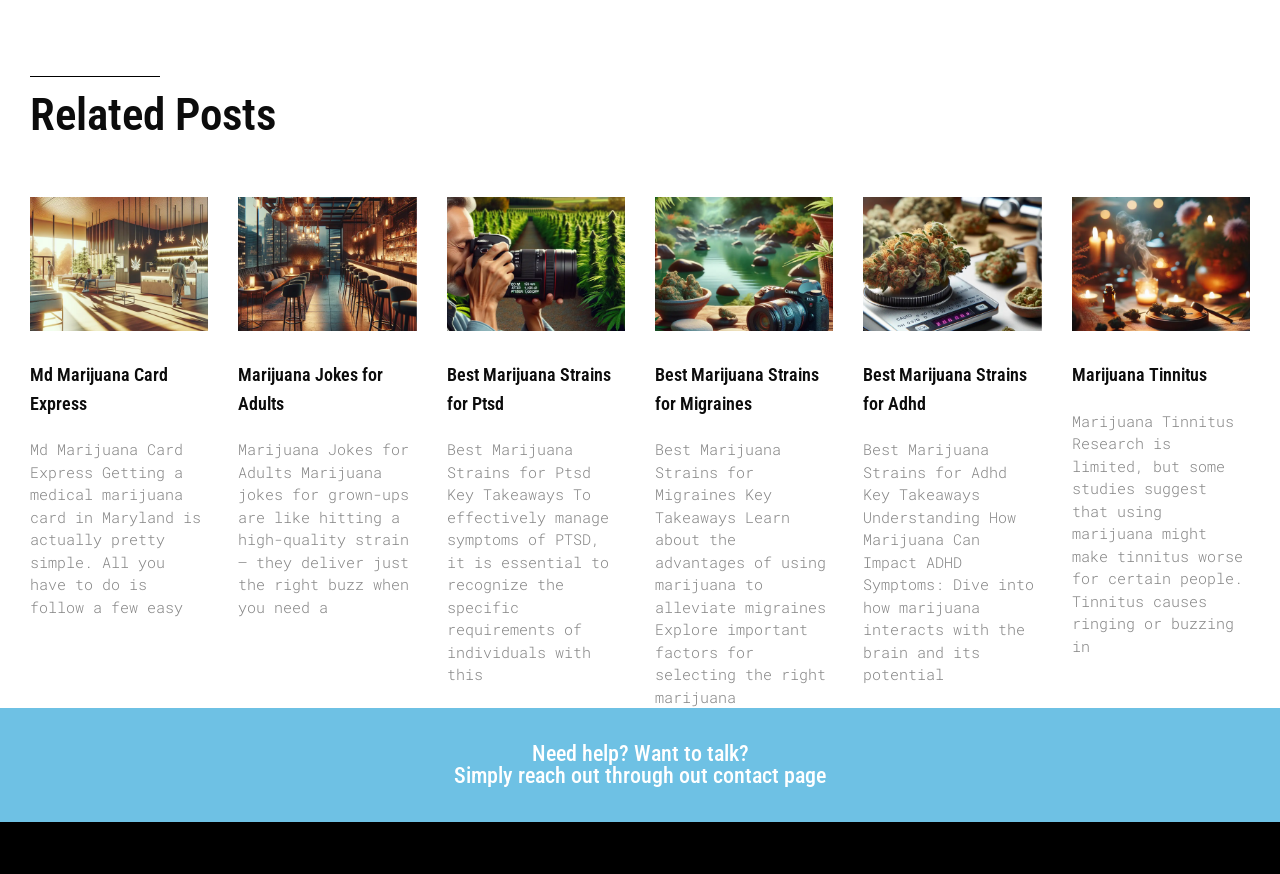Locate the bounding box coordinates of the clickable region to complete the following instruction: "Click on buy pr3 backlinks."

None